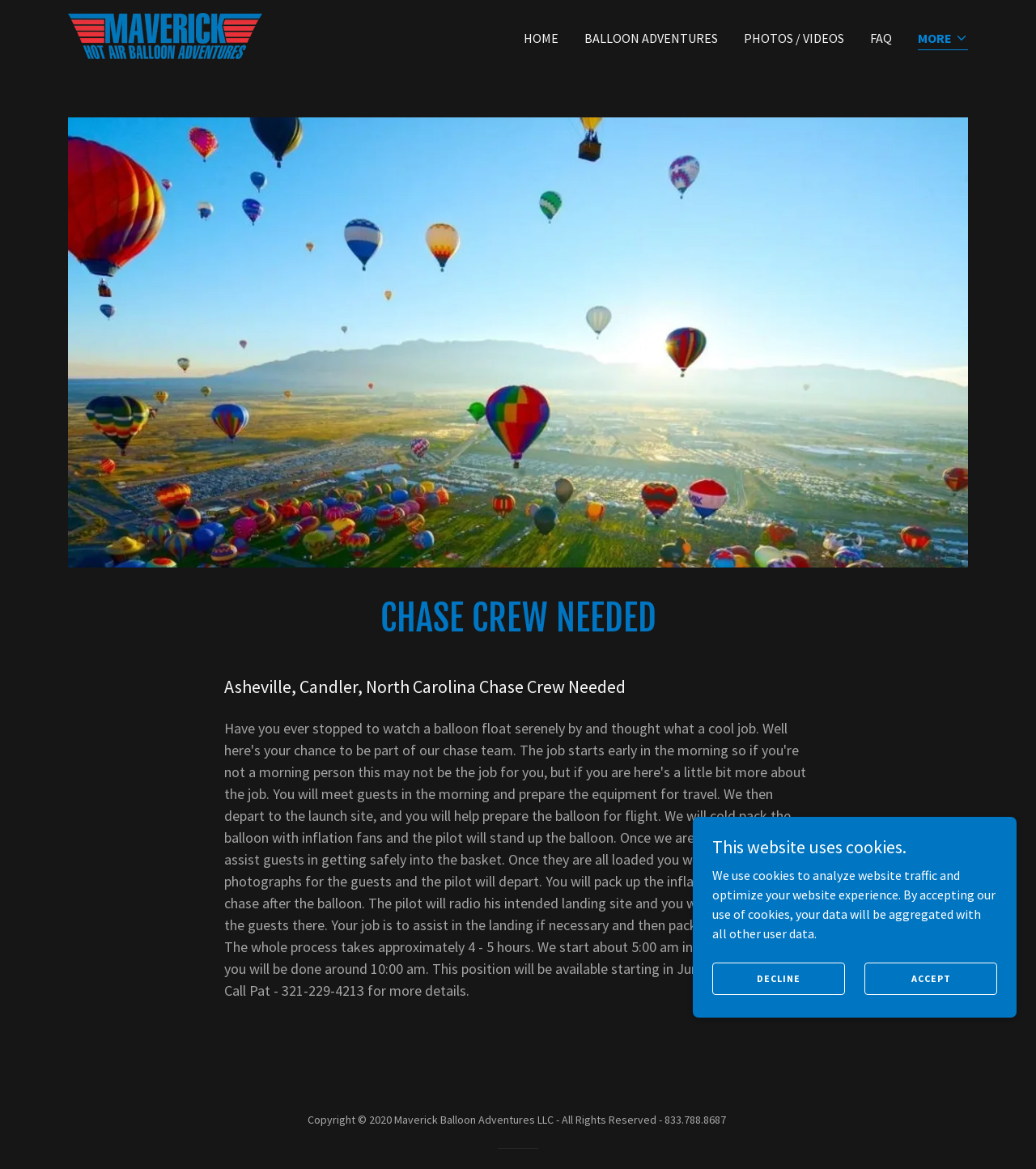Mark the bounding box of the element that matches the following description: "Balloon Adventures".

[0.559, 0.02, 0.698, 0.045]